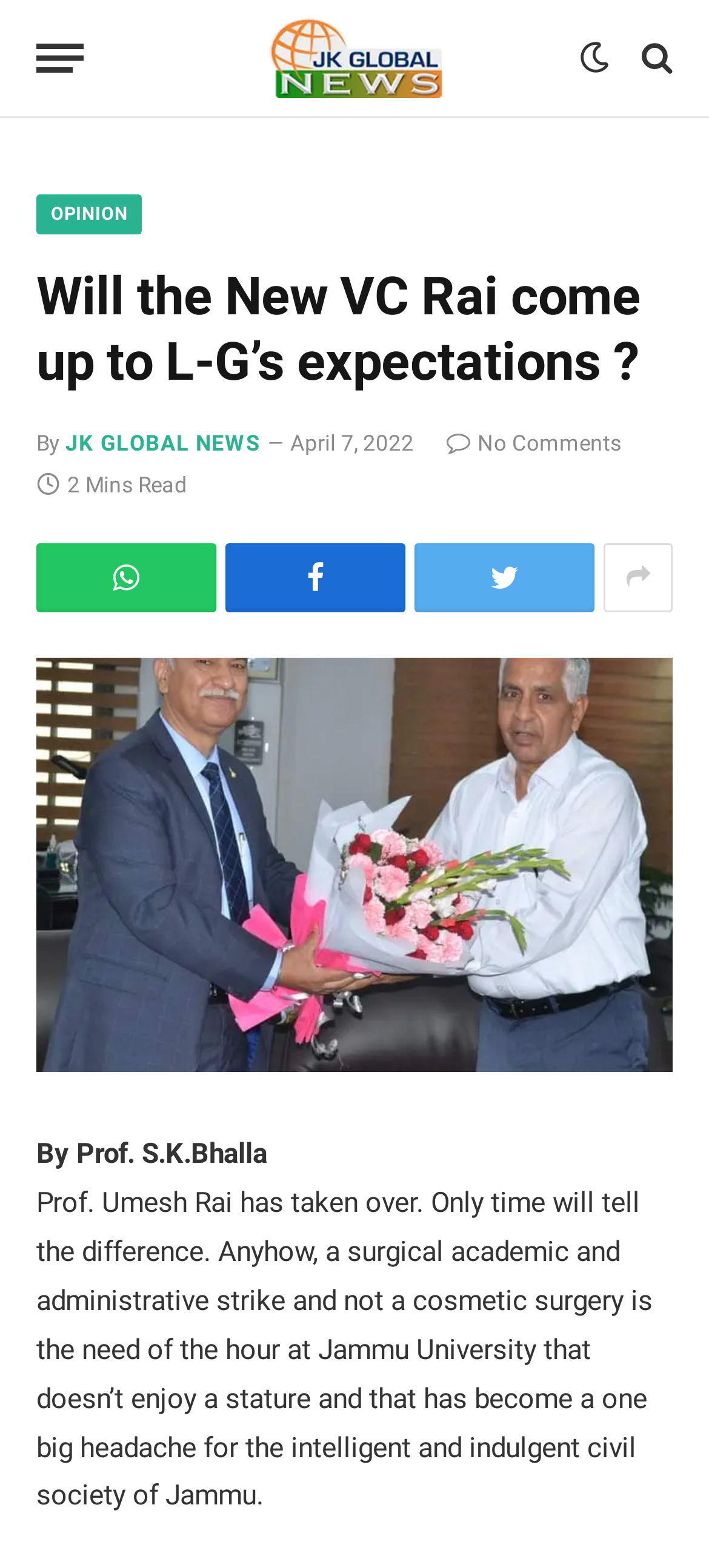Locate the bounding box coordinates of the segment that needs to be clicked to meet this instruction: "Read the full article".

[0.051, 0.419, 0.949, 0.684]